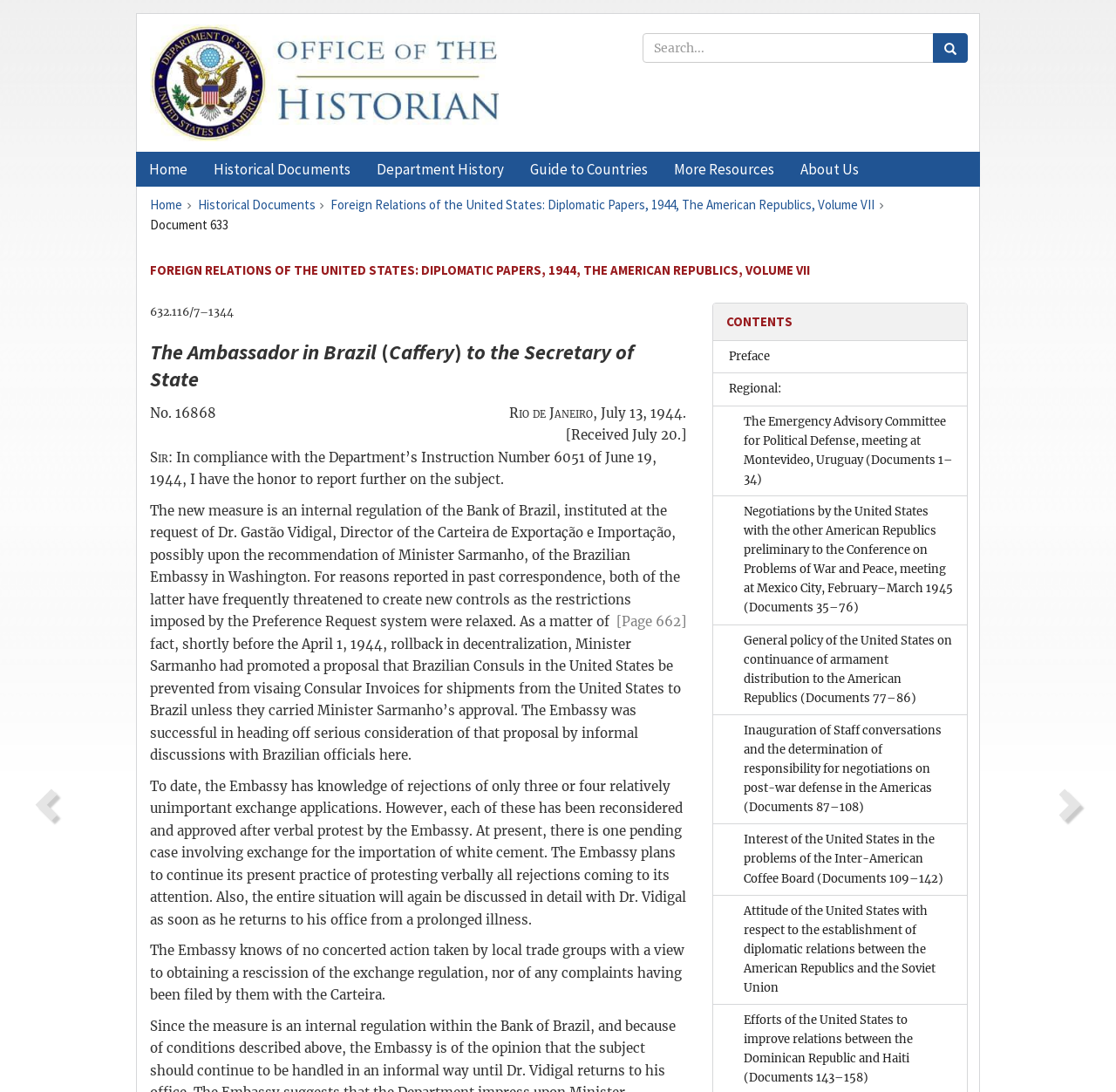Indicate the bounding box coordinates of the element that needs to be clicked to satisfy the following instruction: "Go to the Office of the Historian homepage". The coordinates should be four float numbers between 0 and 1, i.e., [left, top, right, bottom].

[0.134, 0.022, 0.552, 0.13]